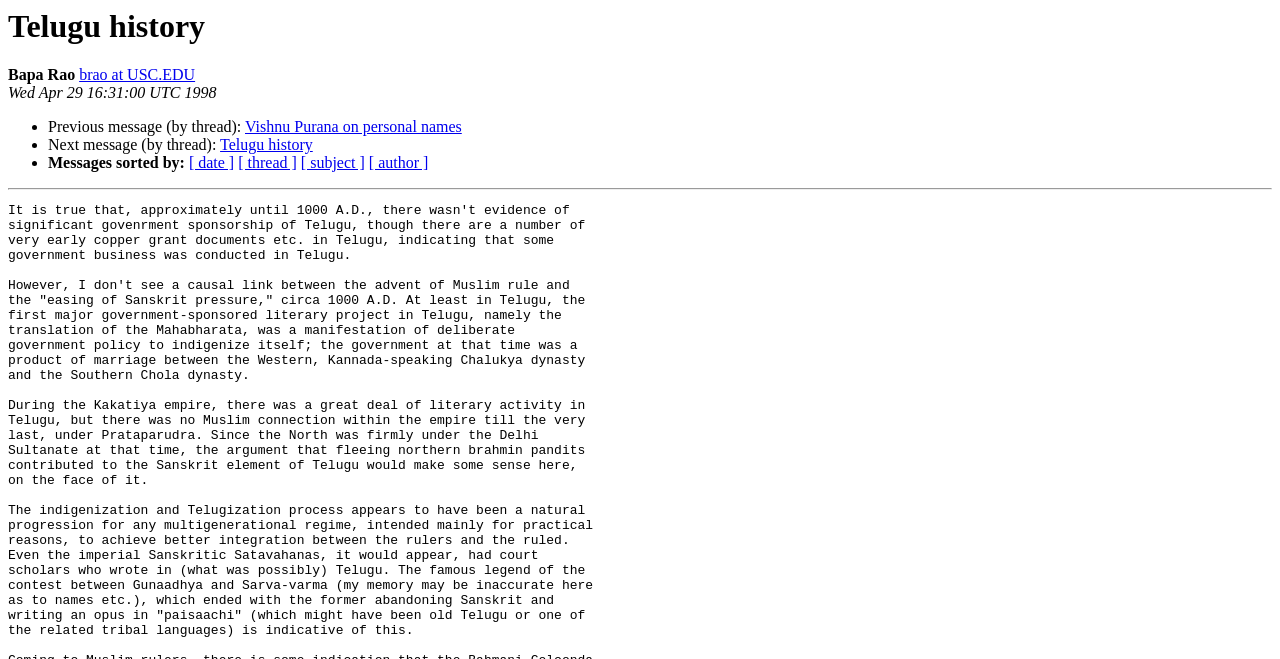Specify the bounding box coordinates of the element's region that should be clicked to achieve the following instruction: "View previous message". The bounding box coordinates consist of four float numbers between 0 and 1, in the format [left, top, right, bottom].

[0.038, 0.18, 0.191, 0.206]